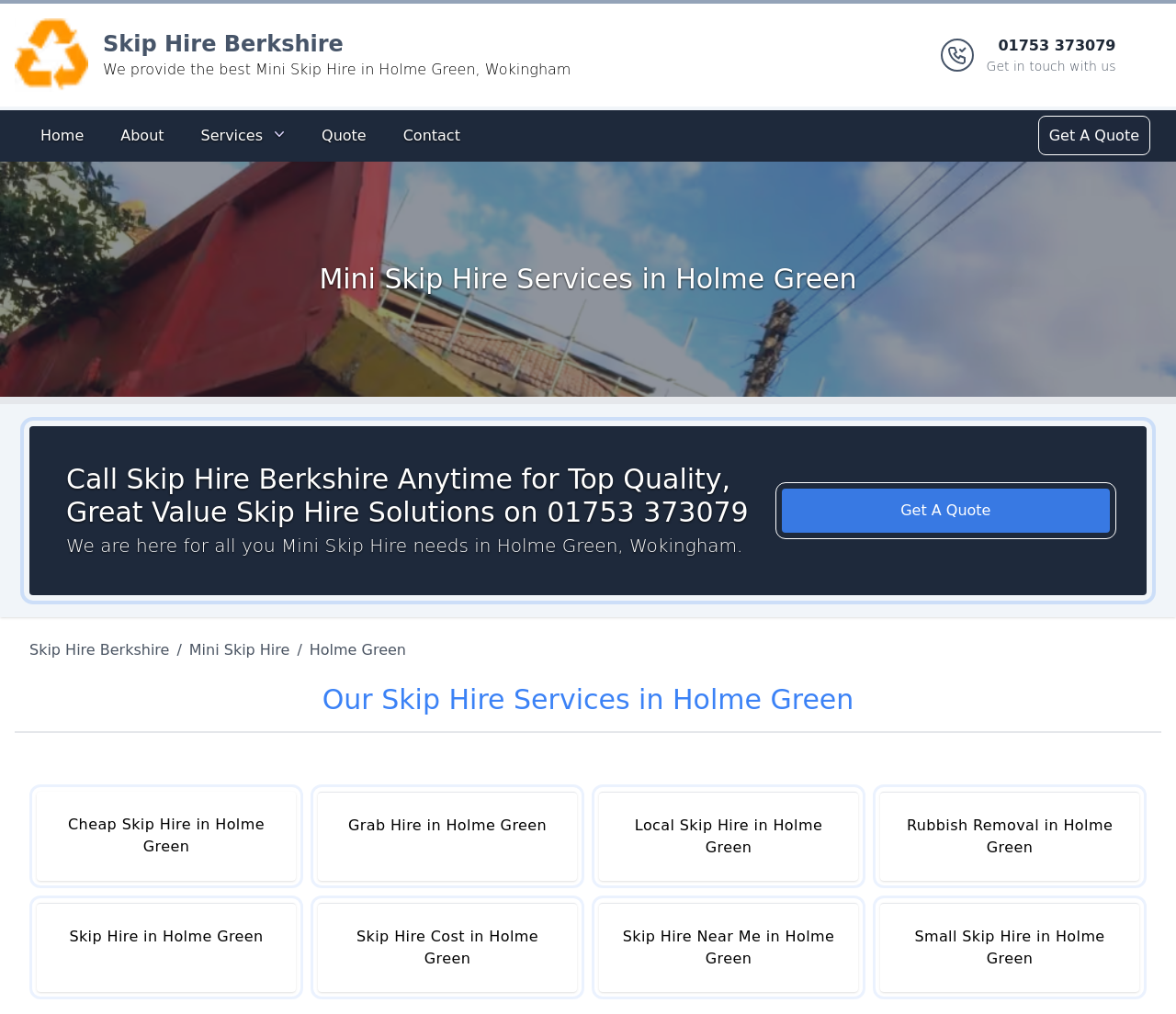Specify the bounding box coordinates of the area that needs to be clicked to achieve the following instruction: "Get a quote for Mini Skip Hire".

[0.886, 0.118, 0.975, 0.149]